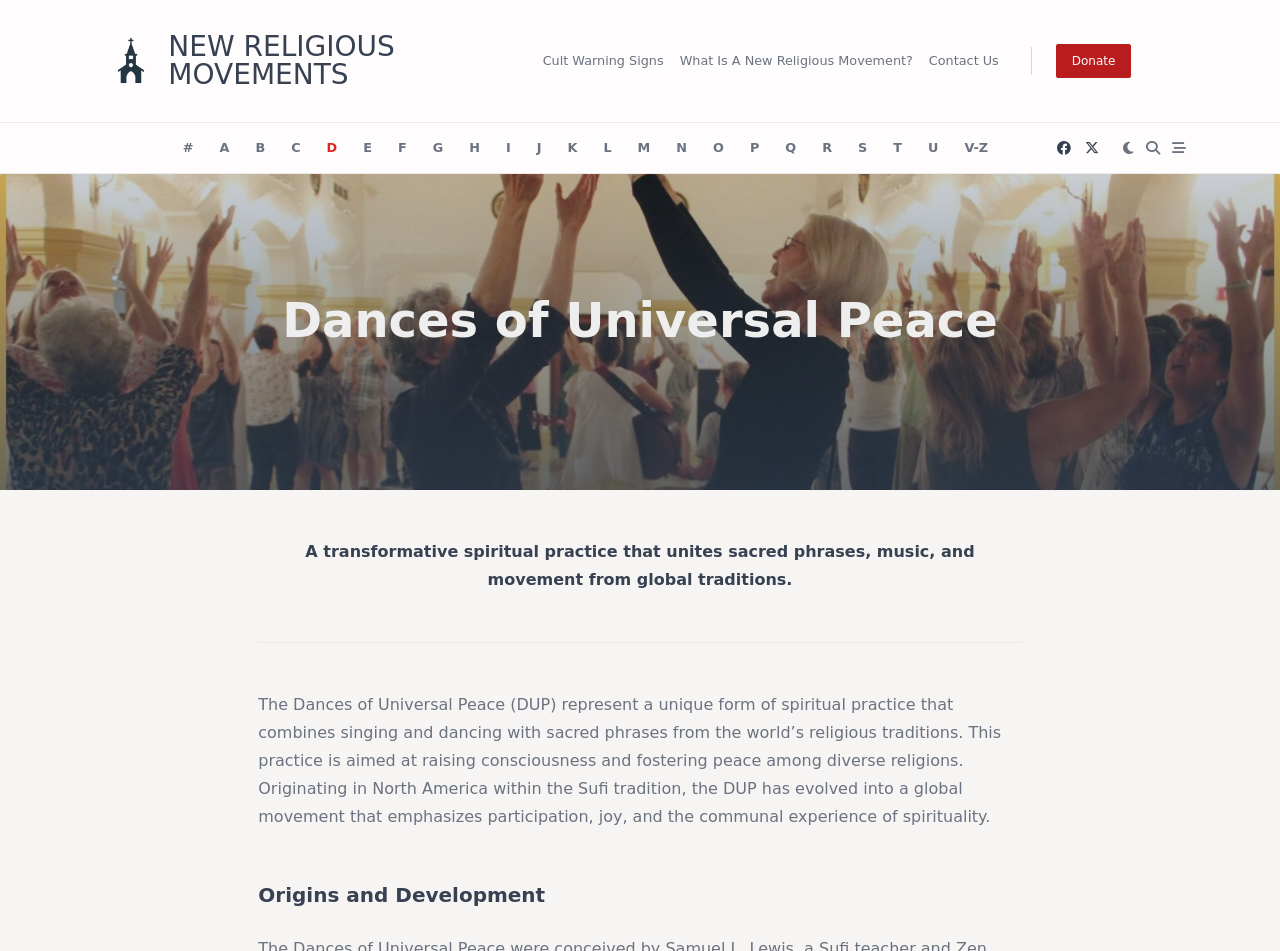Find the bounding box coordinates of the area that needs to be clicked in order to achieve the following instruction: "Learn about Cult Warning Signs". The coordinates should be specified as four float numbers between 0 and 1, i.e., [left, top, right, bottom].

[0.418, 0.032, 0.525, 0.096]